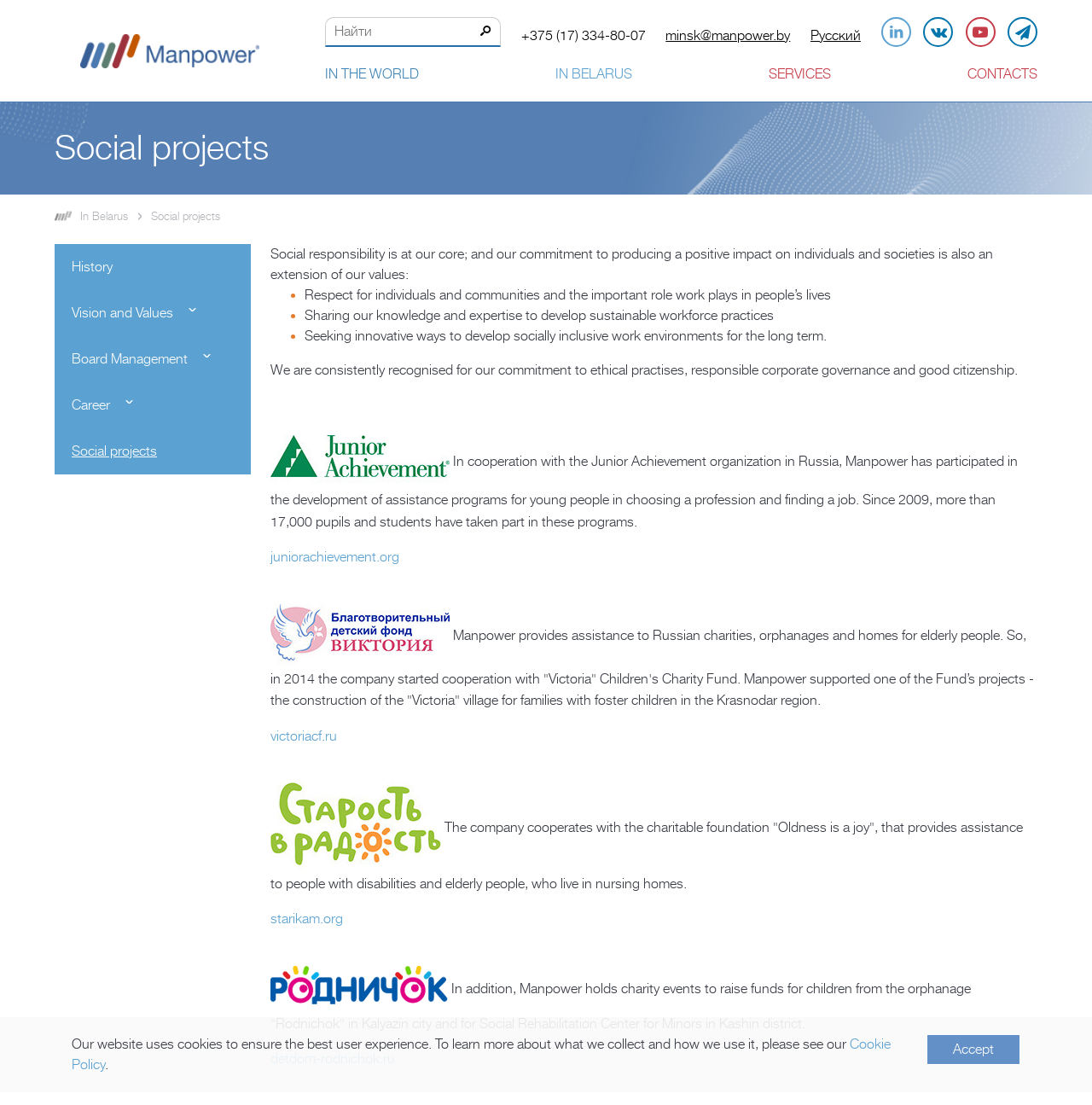How many pupils and students have taken part in Manpower's assistance programs since 2009? Based on the image, give a response in one word or a short phrase.

More than 17,000